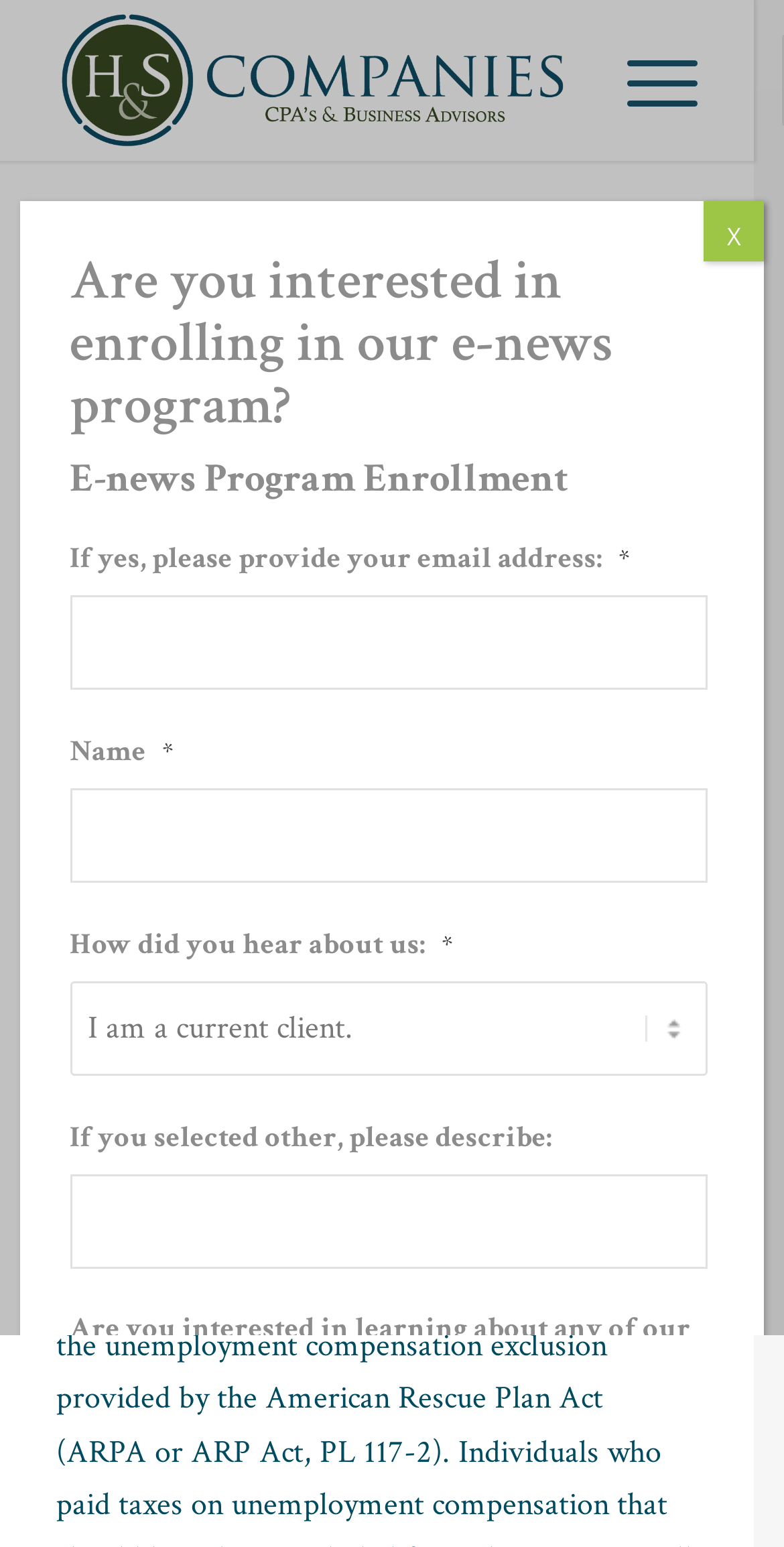Could you determine the bounding box coordinates of the clickable element to complete the instruction: "Check the Select All checkbox"? Provide the coordinates as four float numbers between 0 and 1, i.e., [left, top, right, bottom].

[0.092, 0.928, 0.125, 0.944]